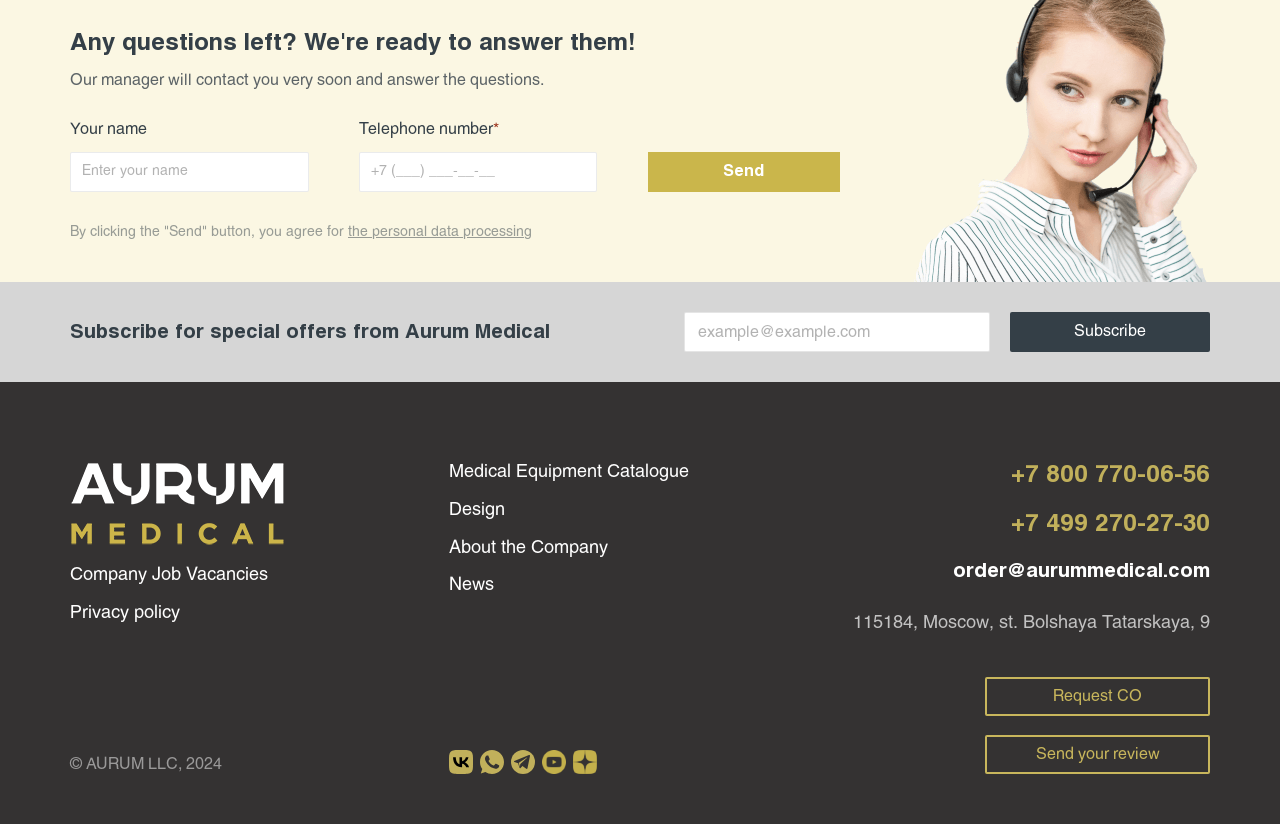What is the purpose of the 'Send' button?
Using the screenshot, give a one-word or short phrase answer.

To send contact information